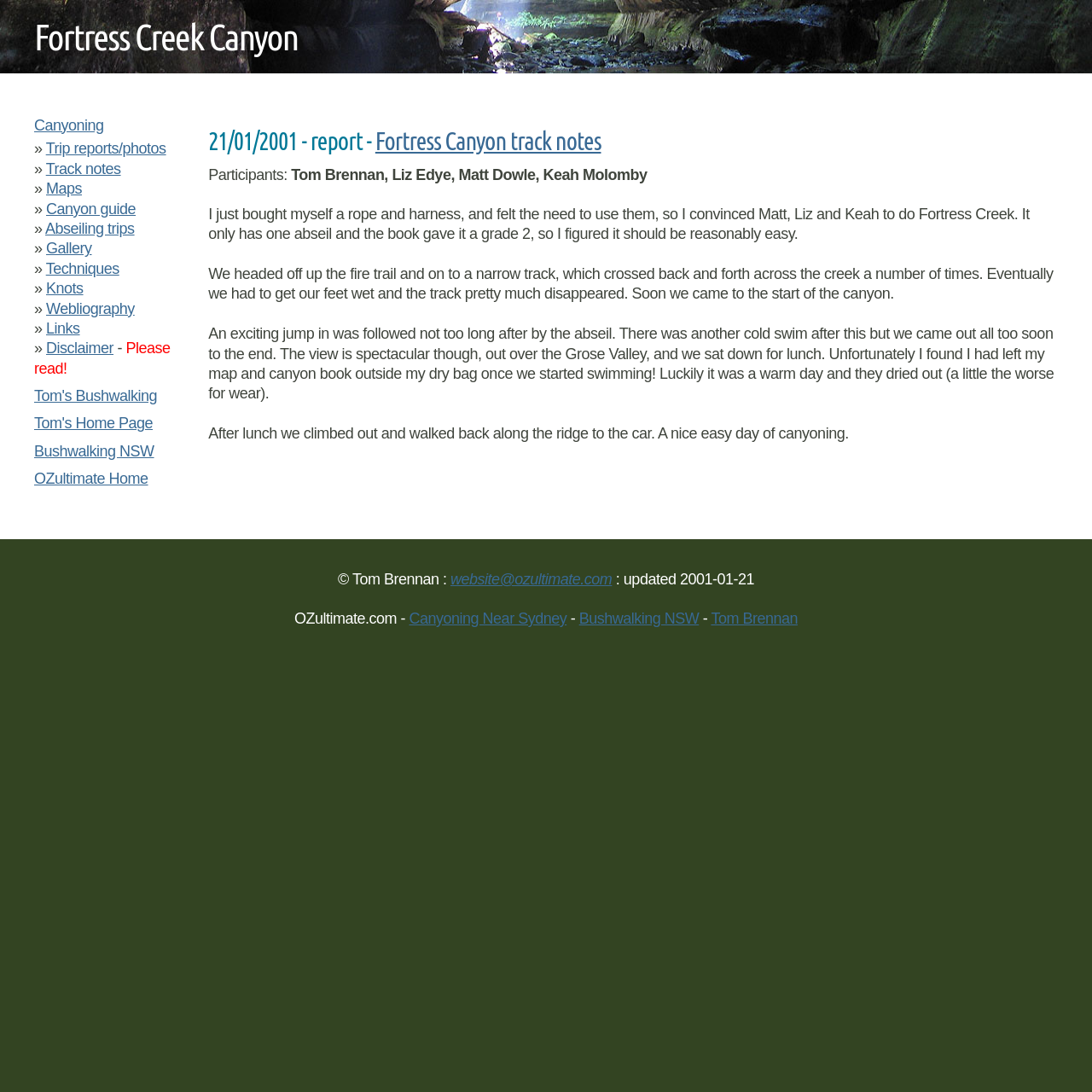Specify the bounding box coordinates of the region I need to click to perform the following instruction: "Read canyon guide". The coordinates must be four float numbers in the range of 0 to 1, i.e., [left, top, right, bottom].

[0.042, 0.183, 0.124, 0.199]